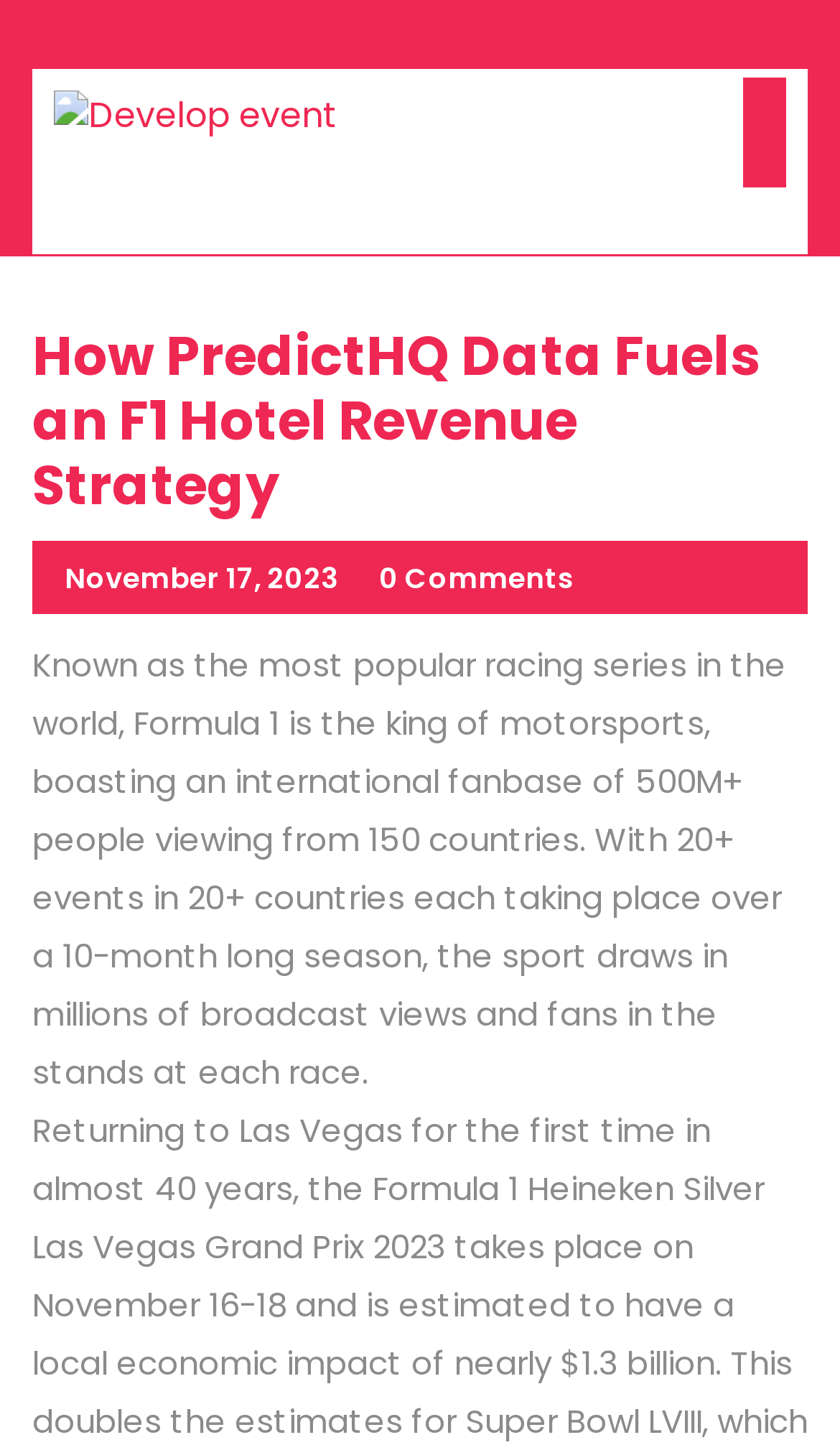Give a short answer to this question using one word or a phrase:
What is the number of events in a Formula 1 season?

20+